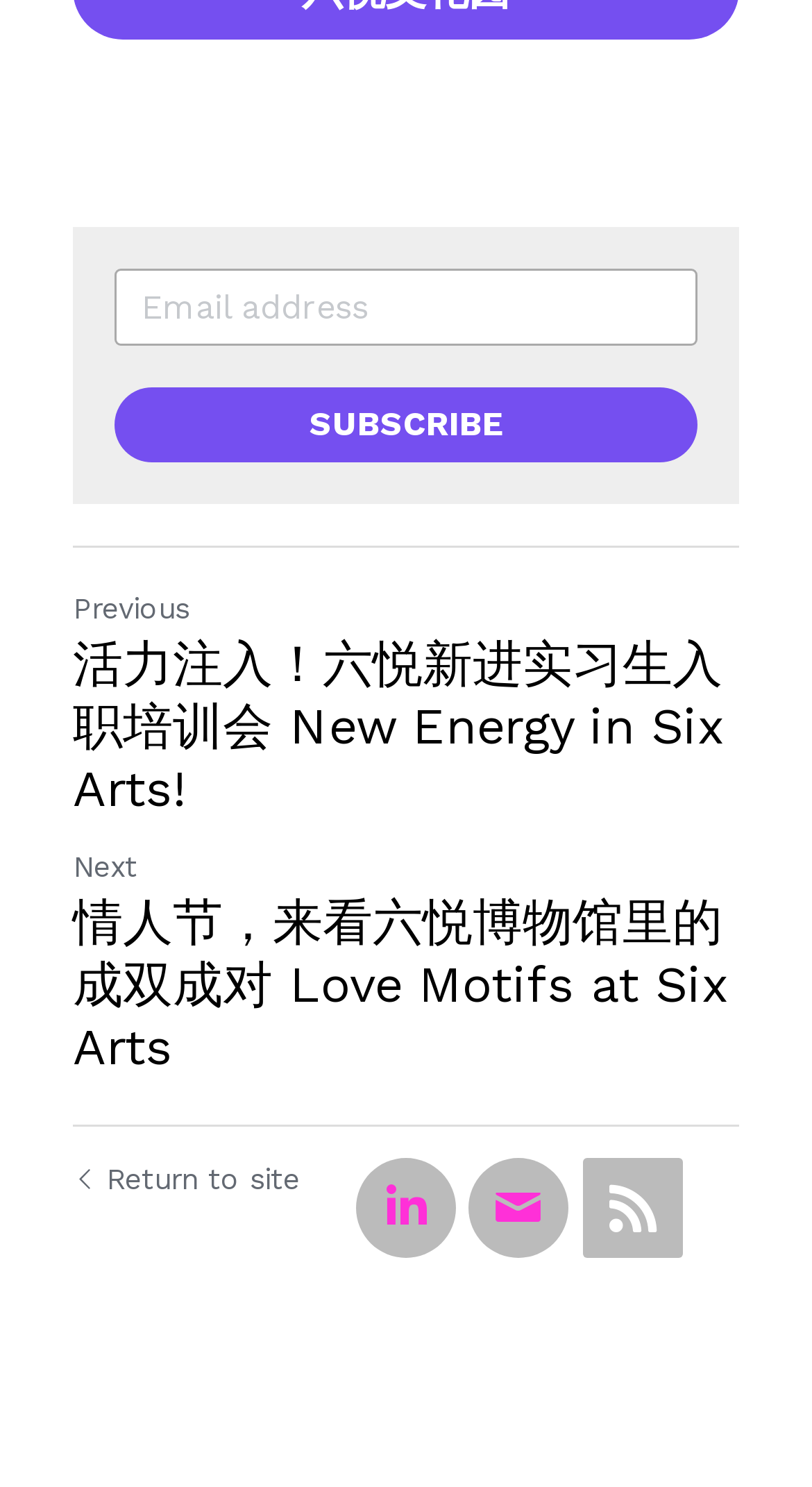Kindly respond to the following question with a single word or a brief phrase: 
What is the purpose of the textbox?

Email address